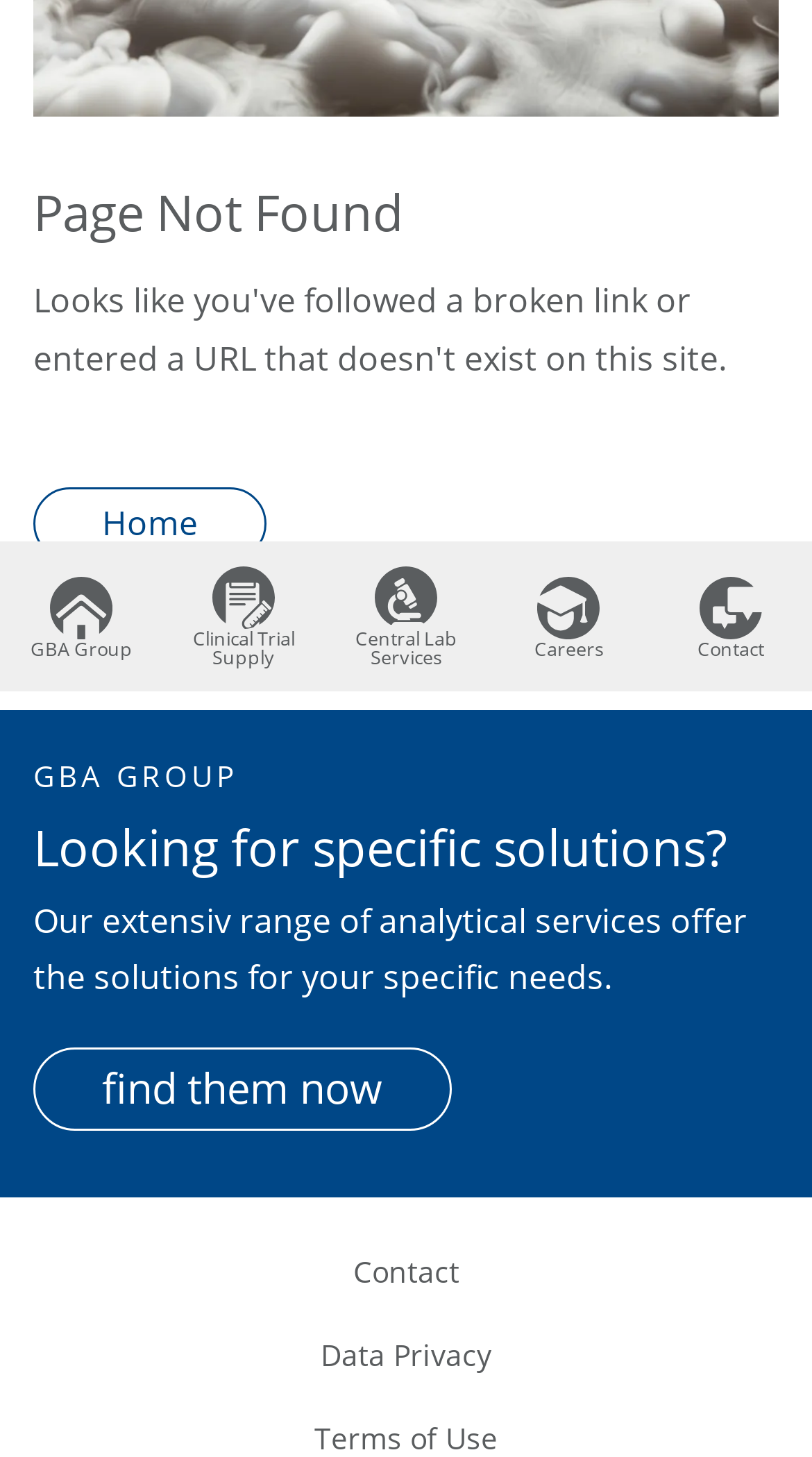Based on the description "Home", find the bounding box of the specified UI element.

[0.041, 0.336, 0.328, 0.387]